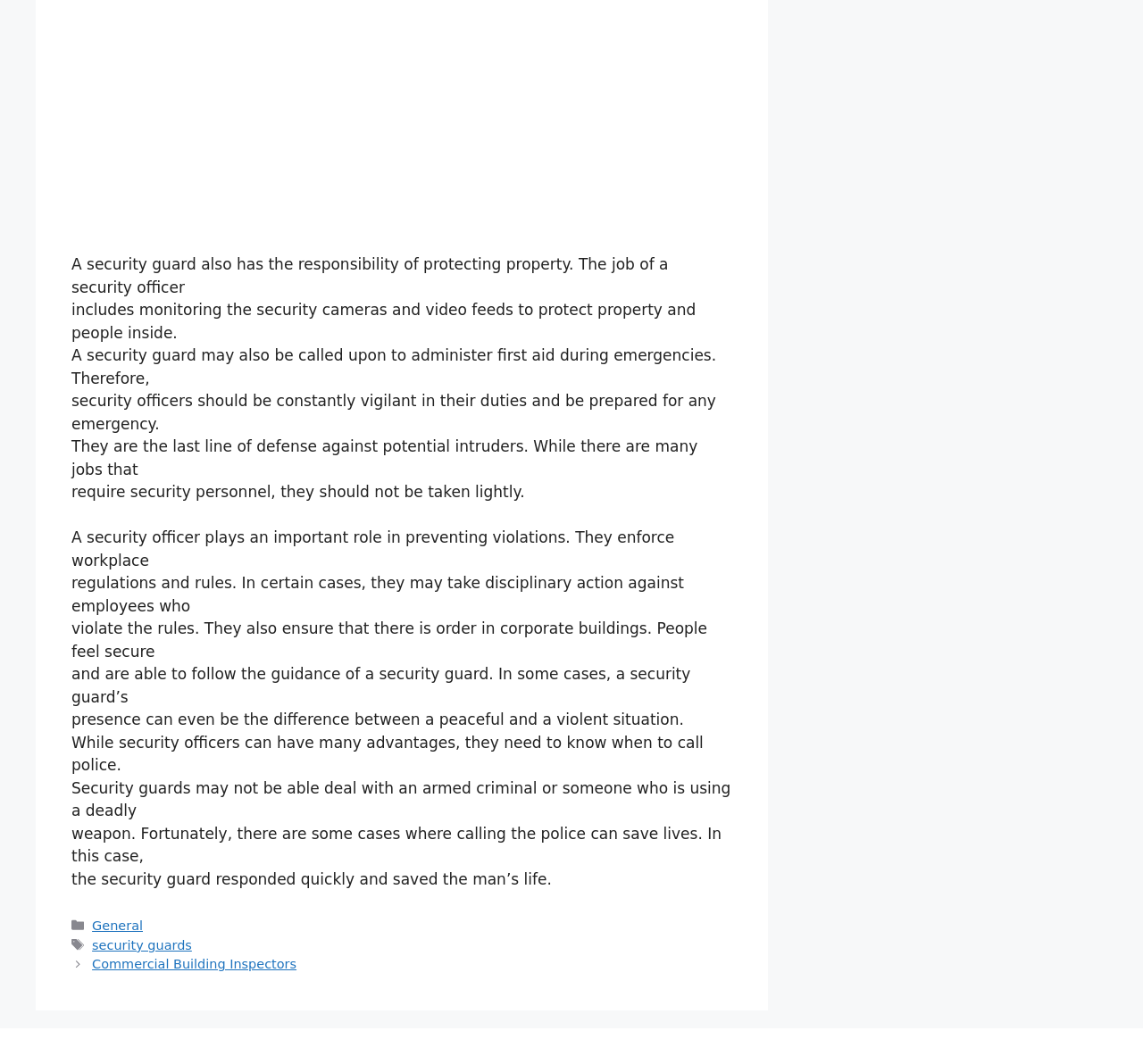Examine the image and give a thorough answer to the following question:
What is the role of a security guard in preventing violations?

According to the webpage, a security officer plays an important role in preventing violations by enforcing workplace regulations and rules, ensuring that there is order in corporate buildings.